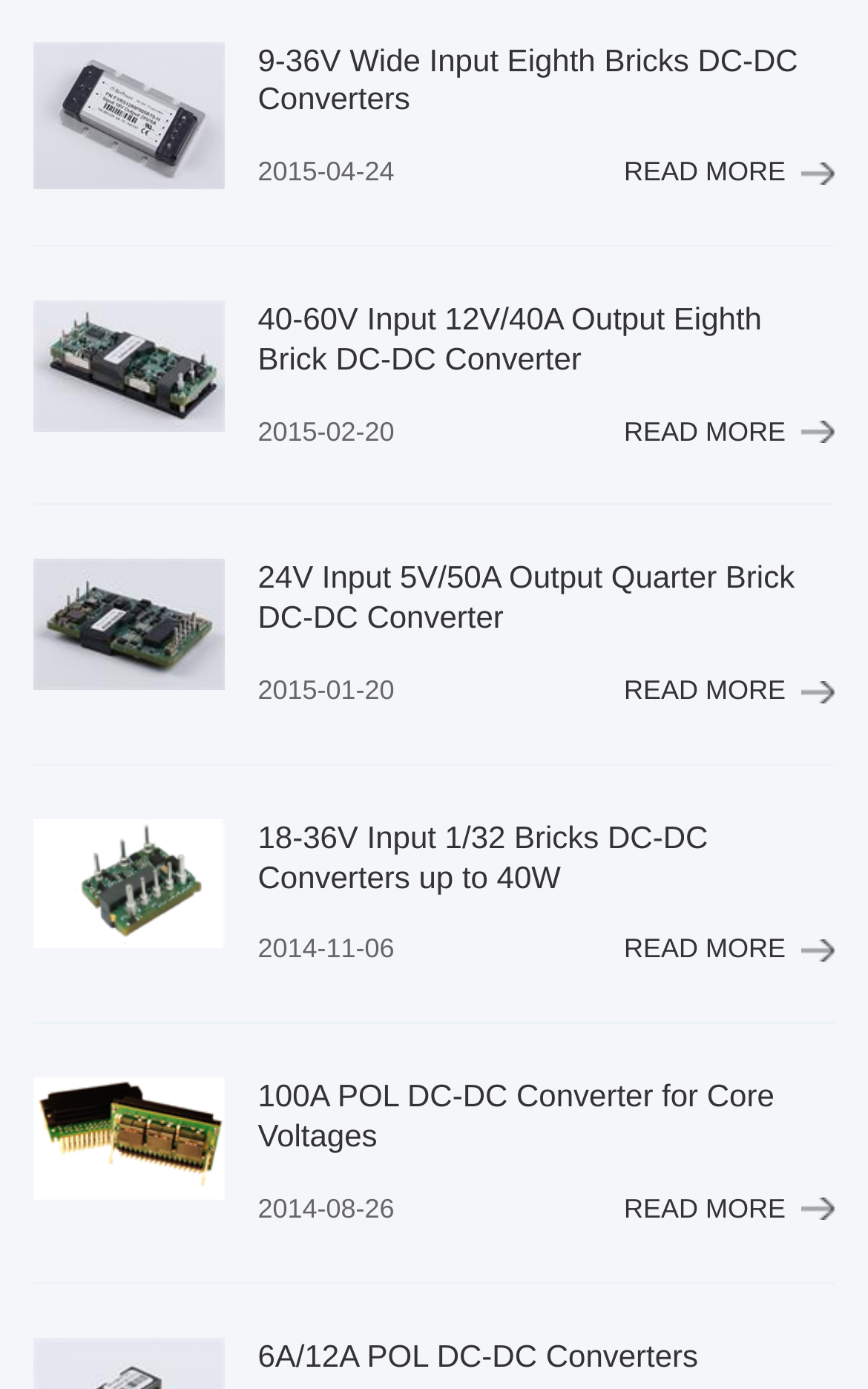Provide the bounding box coordinates for the area that should be clicked to complete the instruction: "Learn more about 18-36V Input 1/32 Bricks DC-DC Converters up to 40W".

[0.719, 0.671, 0.962, 0.697]